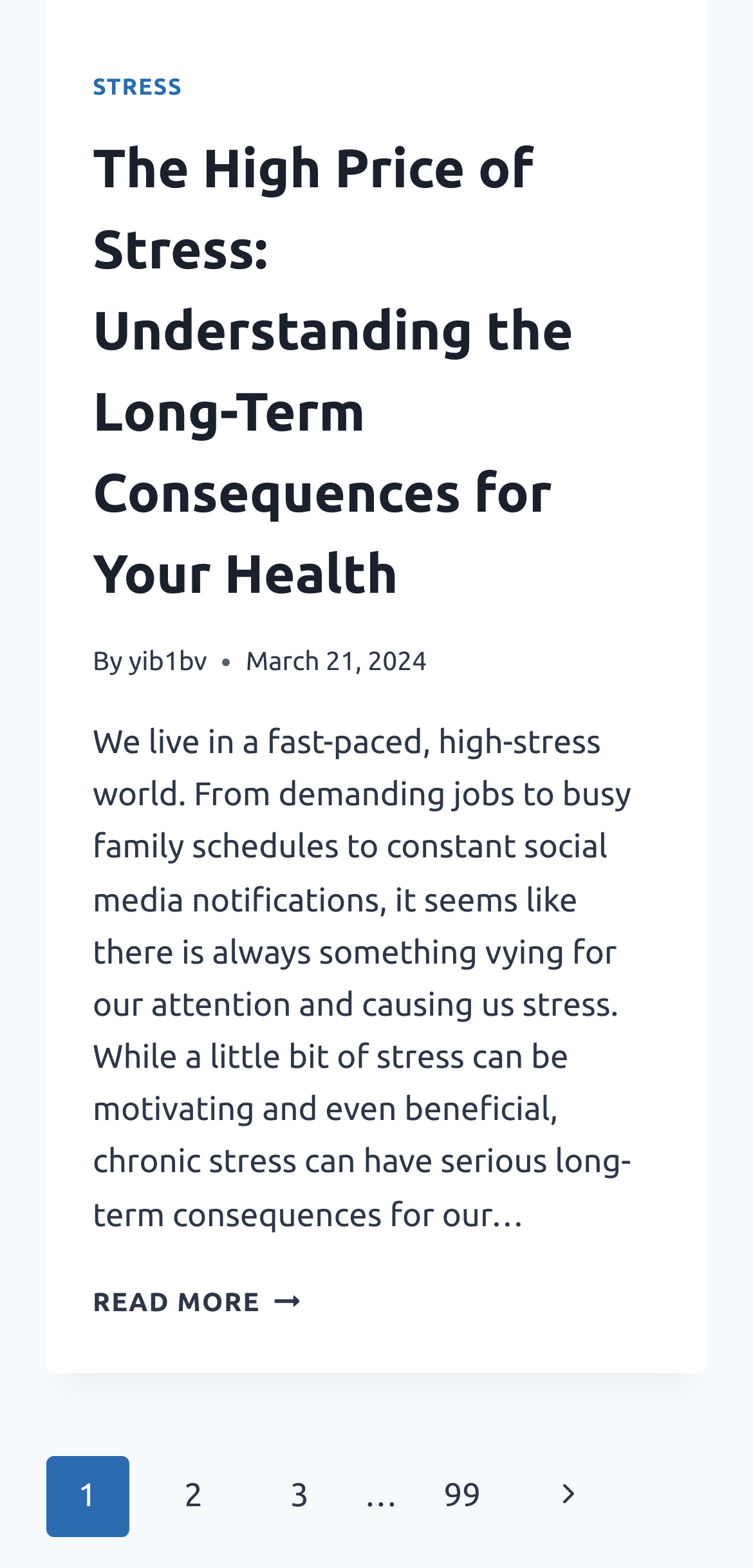Indicate the bounding box coordinates of the element that needs to be clicked to satisfy the following instruction: "Visit the article about the high price of stress". The coordinates should be four float numbers between 0 and 1, i.e., [left, top, right, bottom].

[0.123, 0.088, 0.761, 0.385]